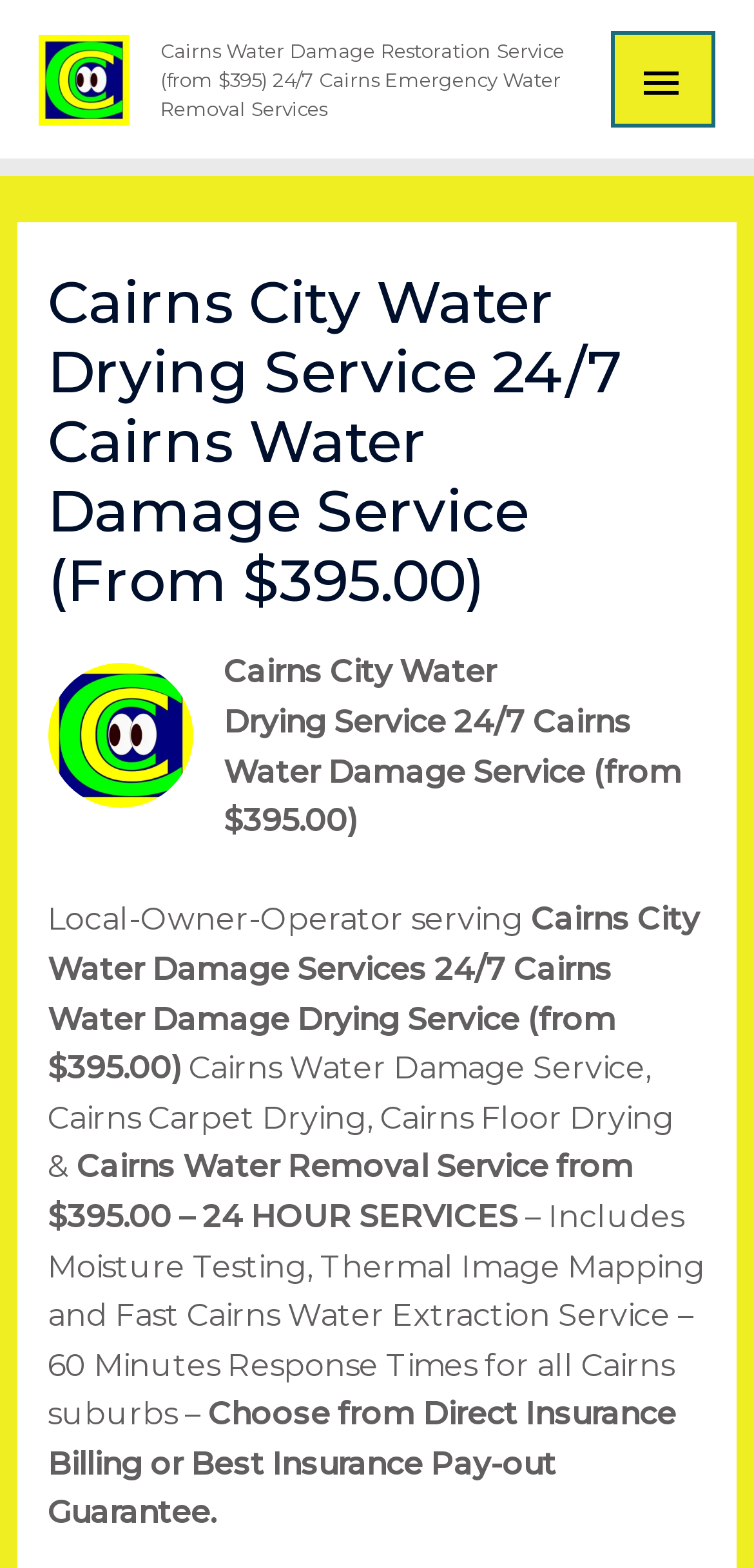What is the response time for Cairns suburbs?
Based on the content of the image, thoroughly explain and answer the question.

I found this information in the text that says '– 60 Minutes Response Times for all Cairns suburbs –'. This indicates that the response time for Cairns suburbs is 60 minutes.